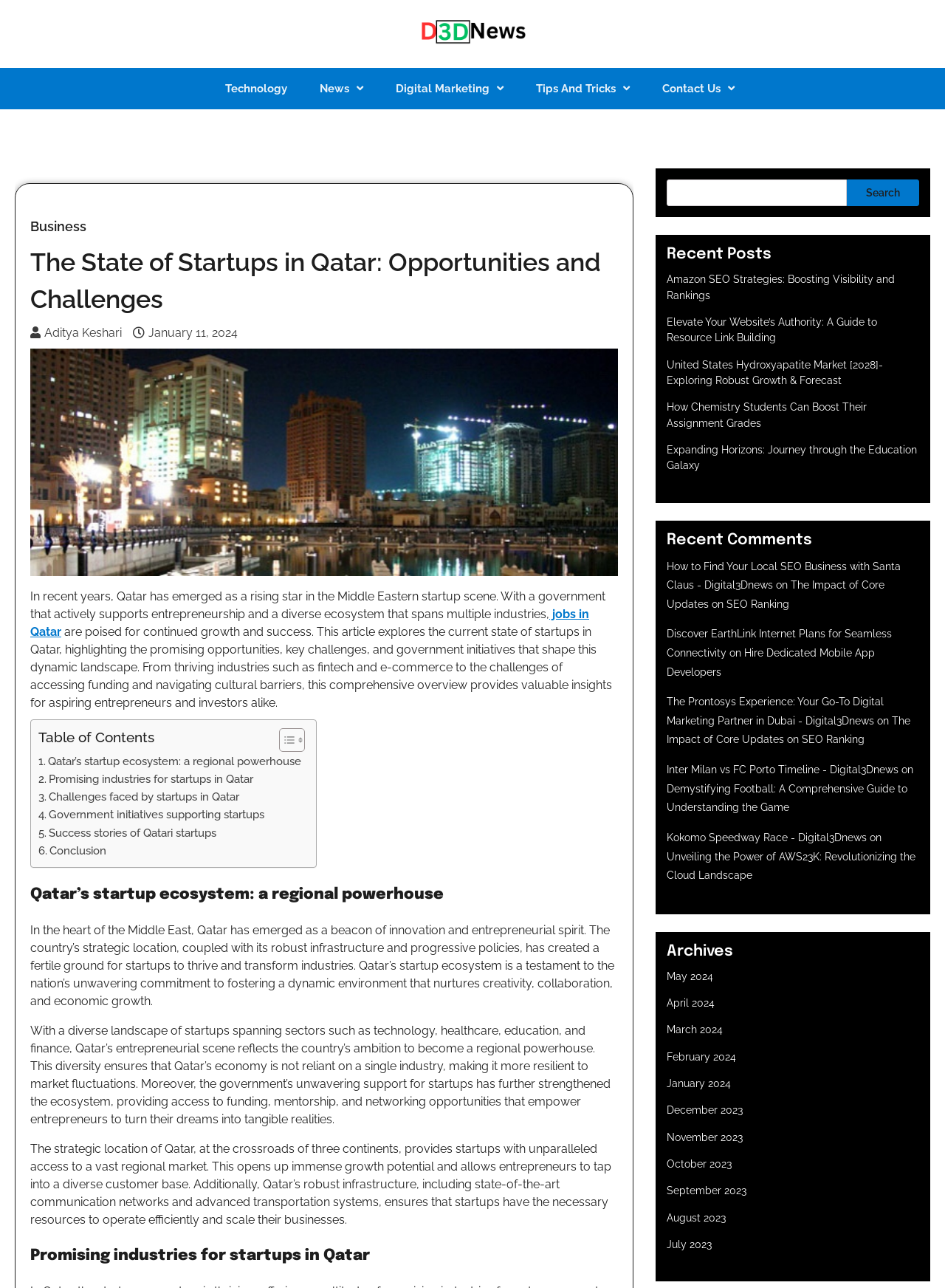Please answer the following question using a single word or phrase: 
What are the promising industries for startups in Qatar?

Fintech and e-commerce